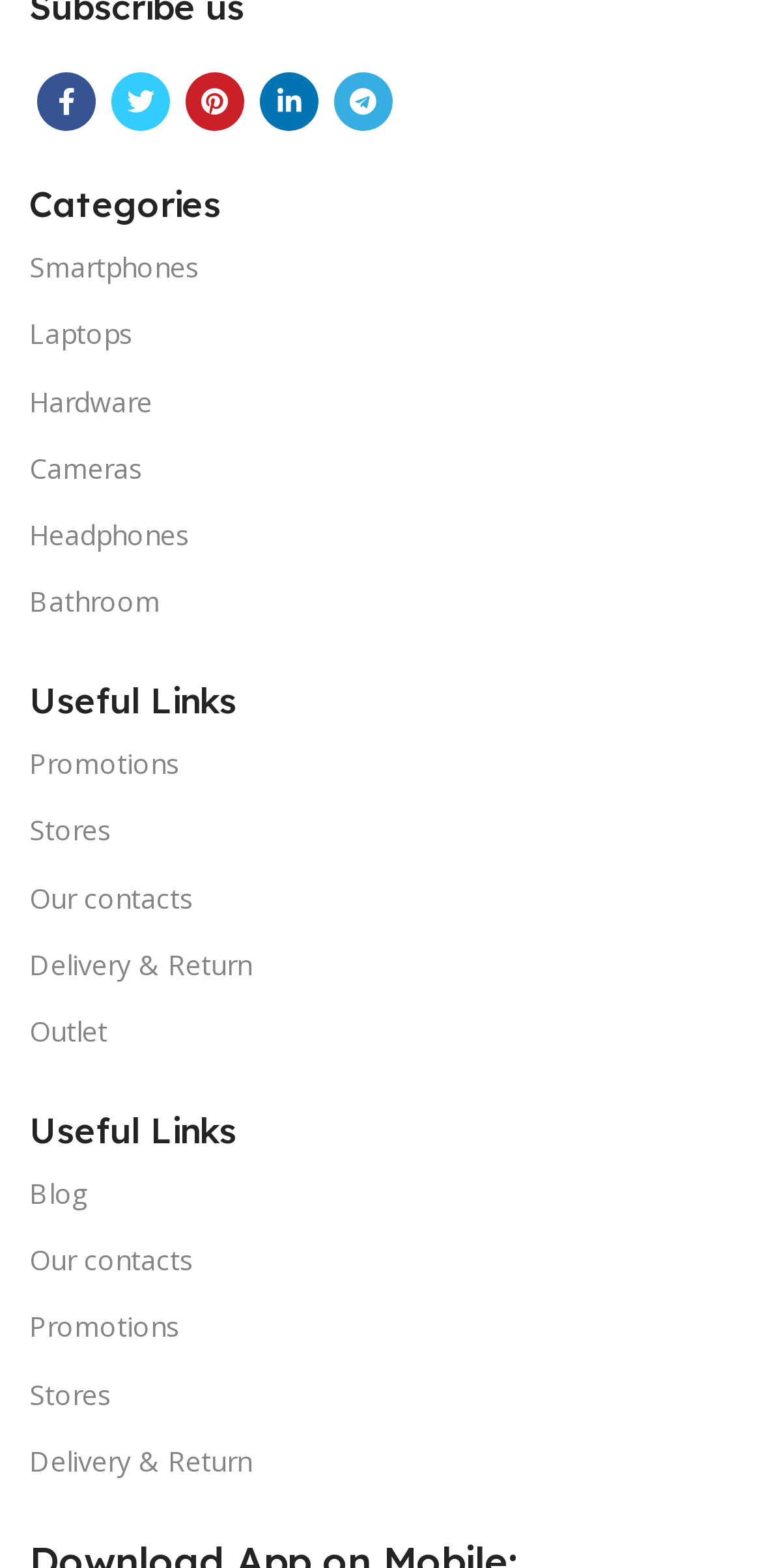Review the image closely and give a comprehensive answer to the question: What categories of products are available?

The webpage has a section with categories of products, which includes Smartphones, Laptops, Hardware, Cameras, Headphones, and Bathroom. These categories are listed vertically, with each category being a clickable link.